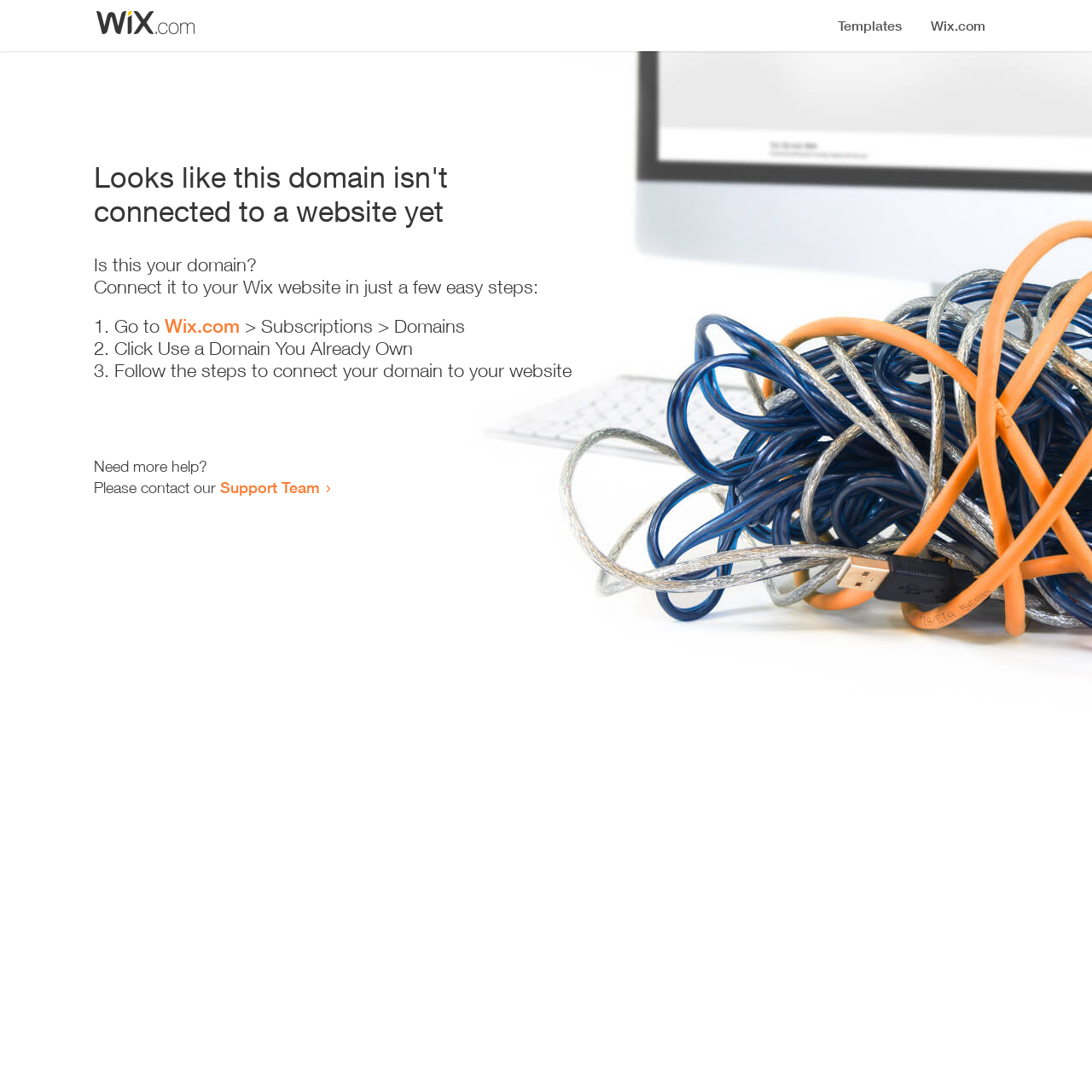Please find the bounding box coordinates (top-left x, top-left y, bottom-right x, bottom-right y) in the screenshot for the UI element described as follows: Support Team

[0.202, 0.438, 0.293, 0.455]